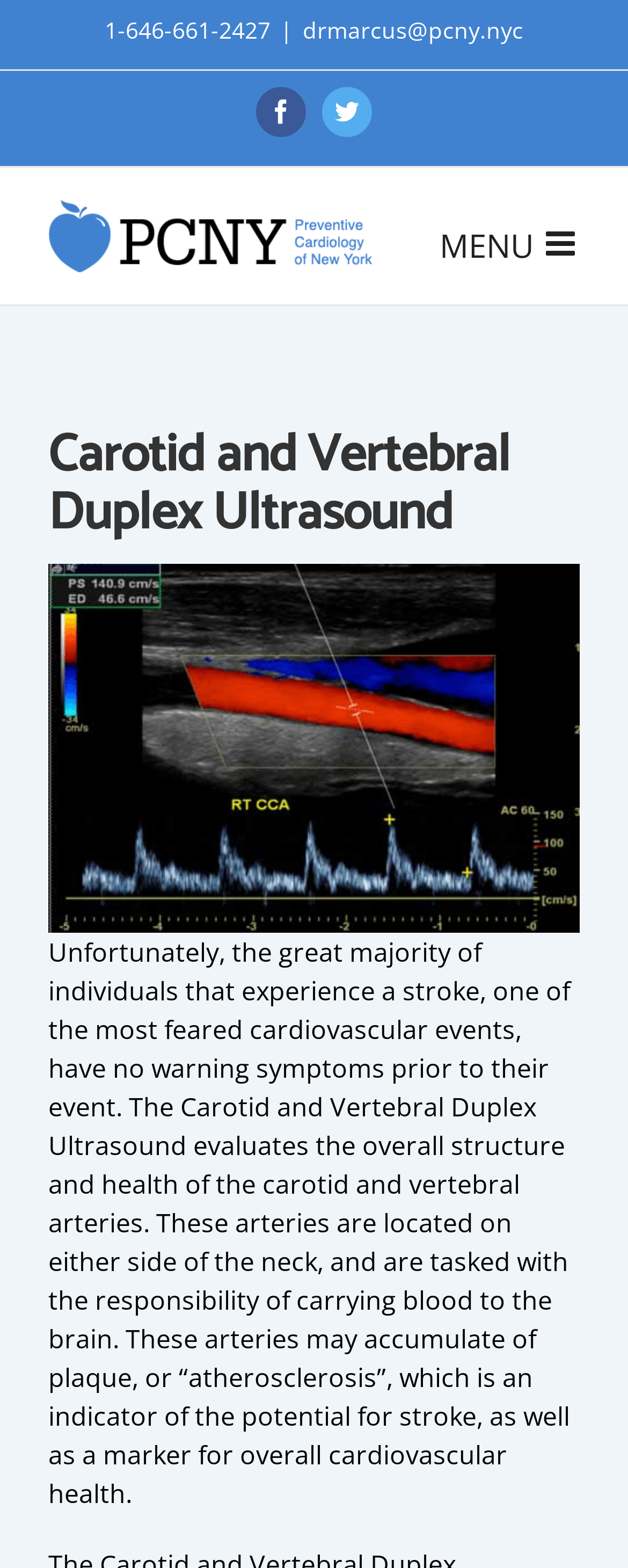Determine the bounding box of the UI component based on this description: "alt="Dr. Lee Marcus Logo"". The bounding box coordinates should be four float values between 0 and 1, i.e., [left, top, right, bottom].

[0.077, 0.128, 0.591, 0.174]